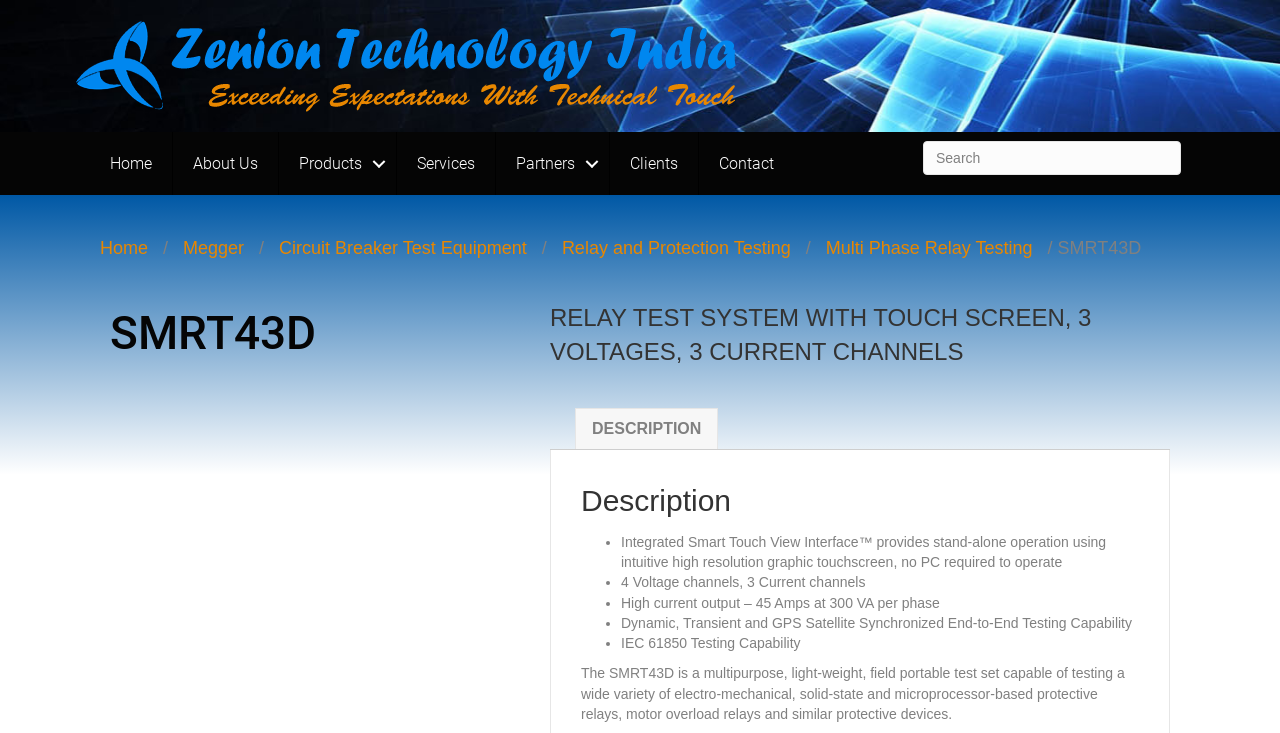Can you provide the bounding box coordinates for the element that should be clicked to implement the instruction: "Go to the About Us page"?

[0.135, 0.18, 0.217, 0.266]